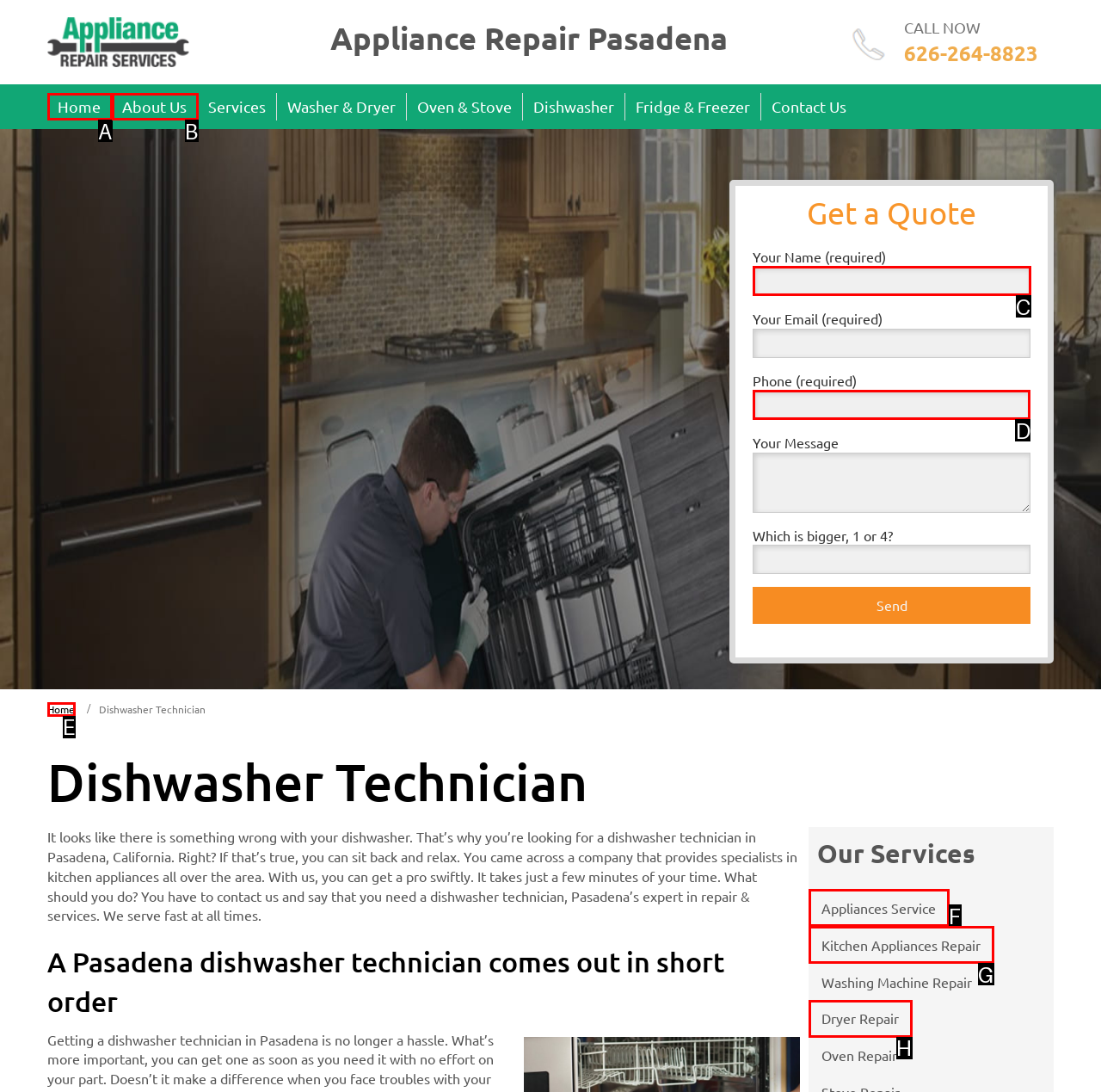Specify the letter of the UI element that should be clicked to achieve the following: Fill in the 'Your Name' field
Provide the corresponding letter from the choices given.

C